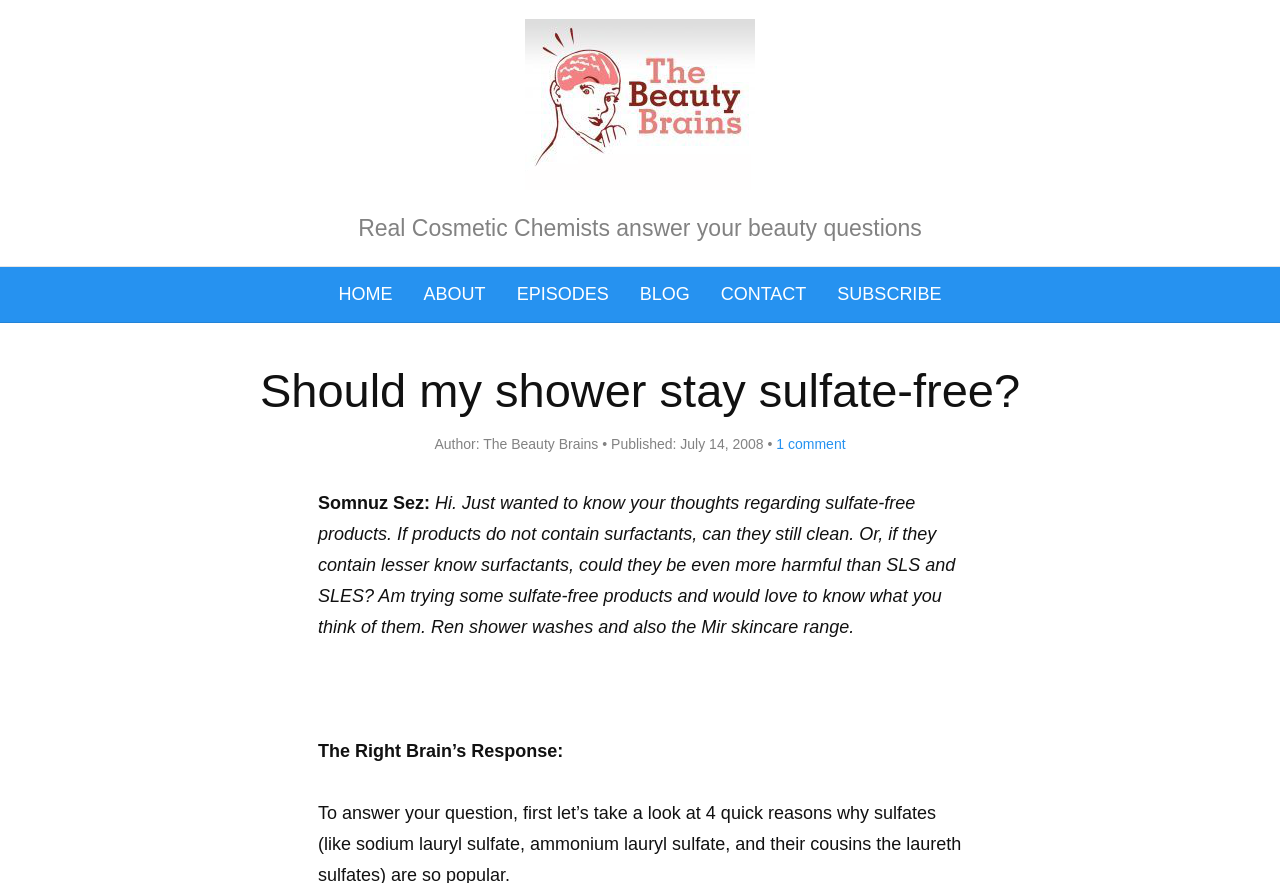Extract the primary heading text from the webpage.

Should my shower stay sulfate-free?